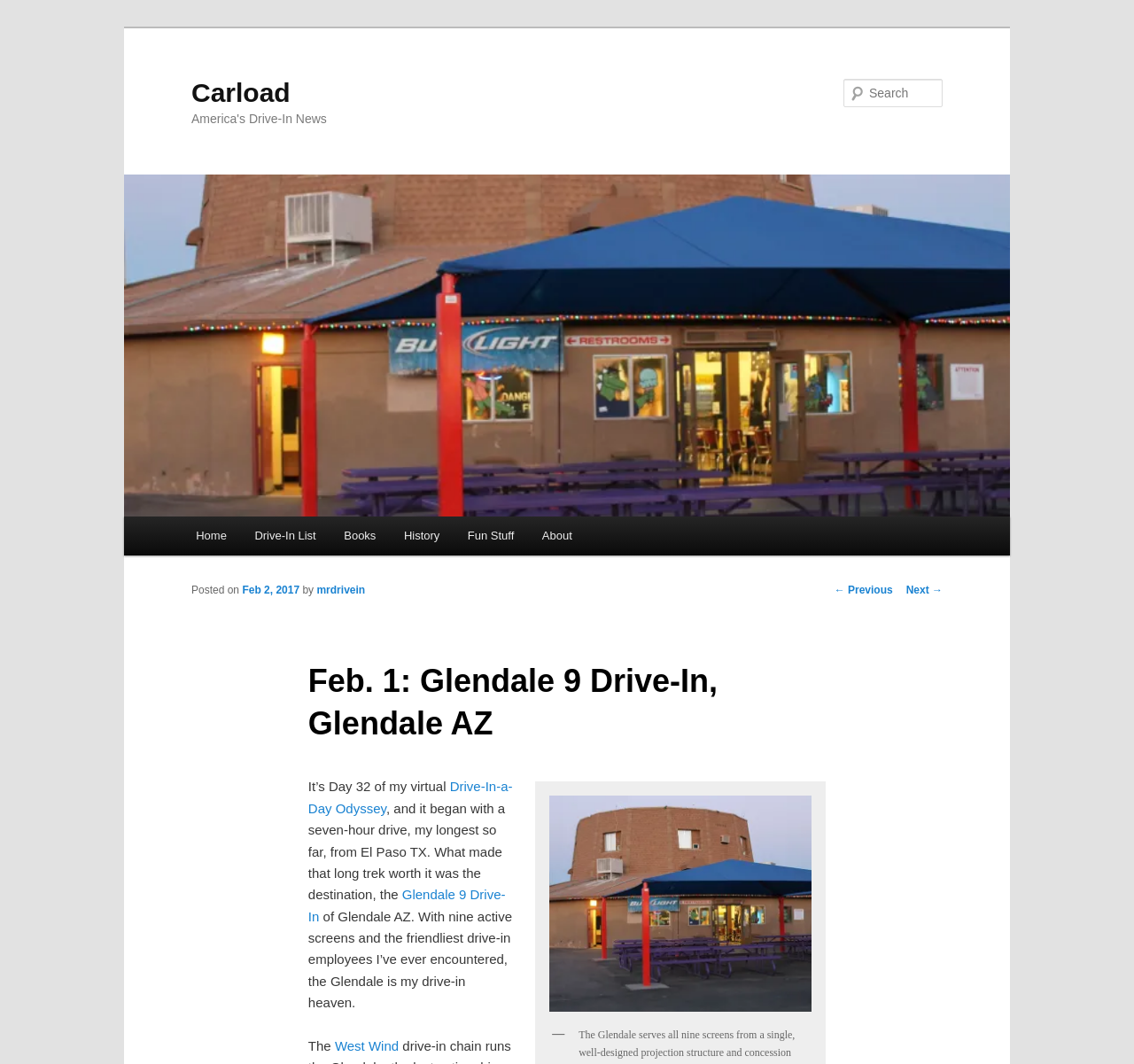What is the author of this post? Based on the screenshot, please respond with a single word or phrase.

mrdrivein